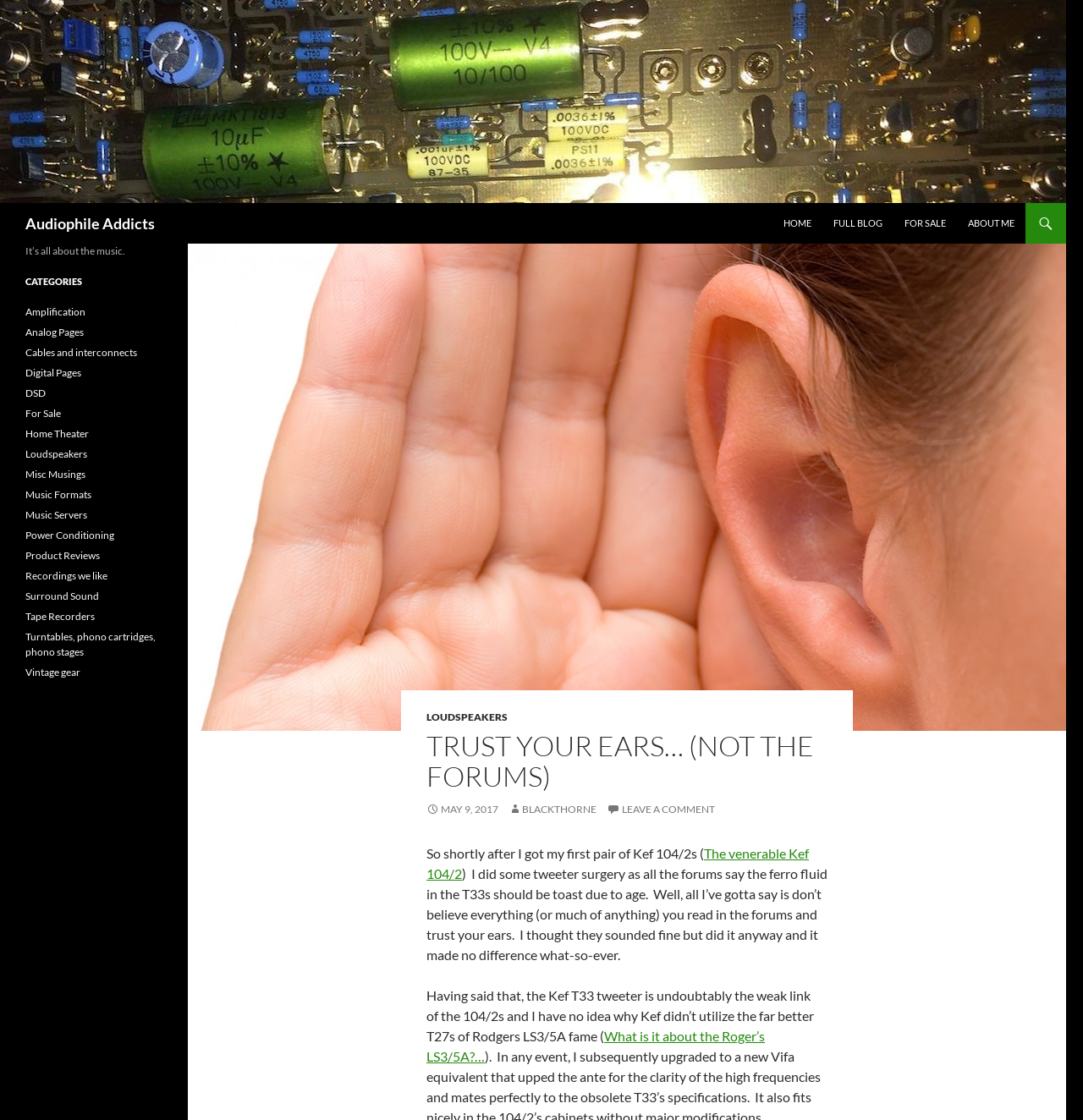Highlight the bounding box of the UI element that corresponds to this description: "Blackthorne".

[0.47, 0.717, 0.551, 0.728]